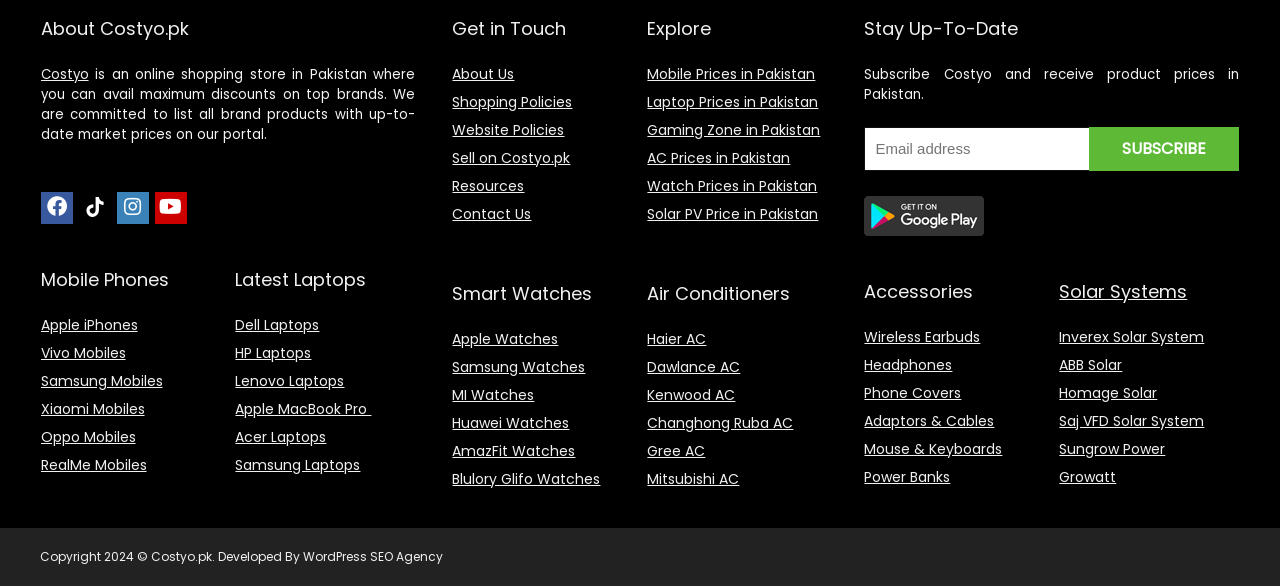Using the element description: "Is It Vegan", determine the bounding box coordinates for the specified UI element. The coordinates should be four float numbers between 0 and 1, [left, top, right, bottom].

None